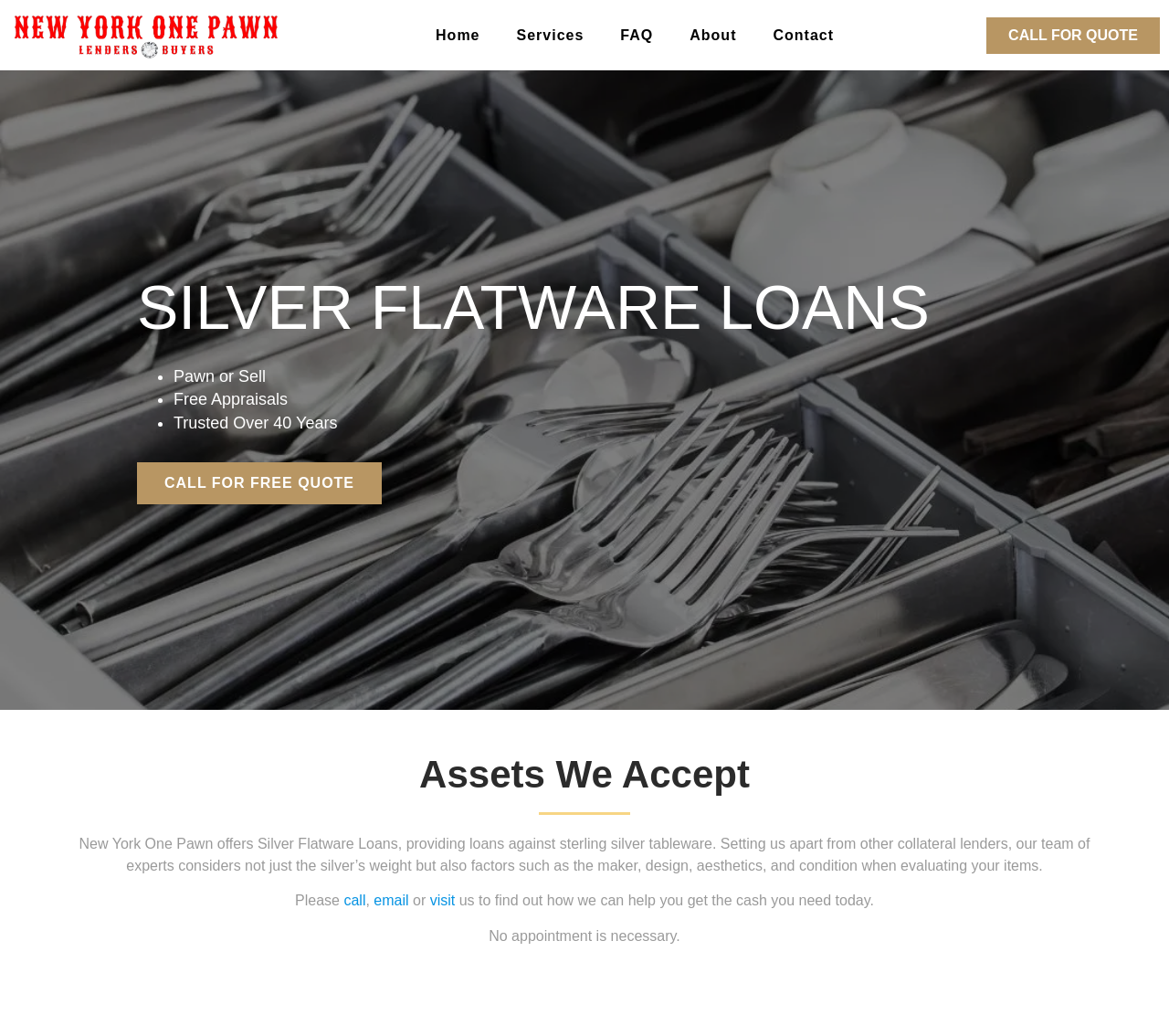Based on the image, please elaborate on the answer to the following question:
How can one get in touch with New York One Pawn?

The webpage provides three ways to get in touch with New York One Pawn: calling, emailing, or visiting them. This is evident from the text 'Please call, email, or visit us to find out how we can help you get the cash you need today'.